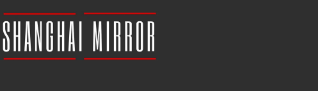Using the elements shown in the image, answer the question comprehensively: What is the font color of the publication's name in the logo?

The publication's name, 'Shanghai Mirror', is displayed in bold white letters, which provides a clear and prominent display of the brand's identity against the sleek black background.